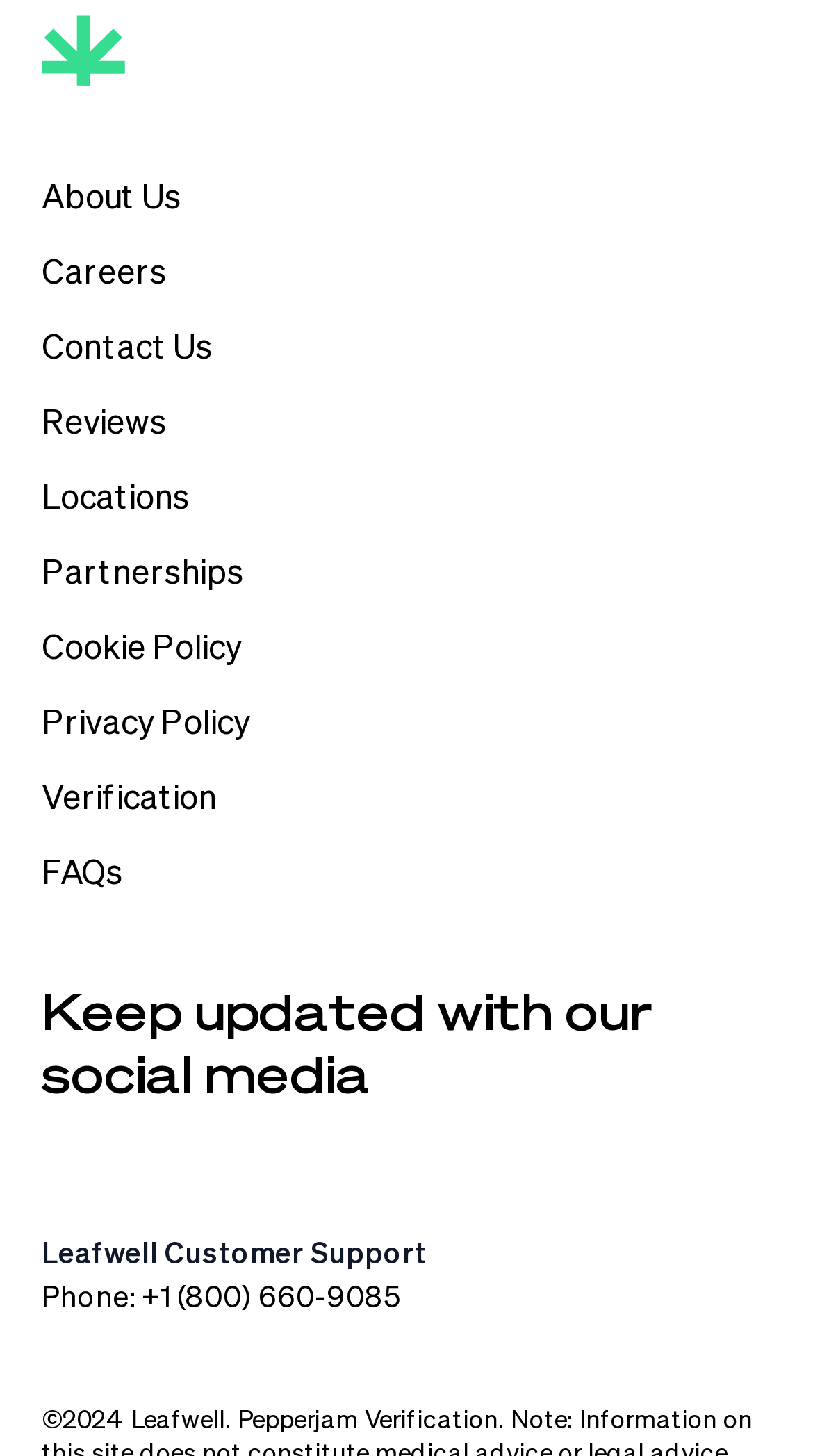Pinpoint the bounding box coordinates of the clickable element needed to complete the instruction: "go to About Us page". The coordinates should be provided as four float numbers between 0 and 1: [left, top, right, bottom].

[0.051, 0.118, 0.949, 0.152]